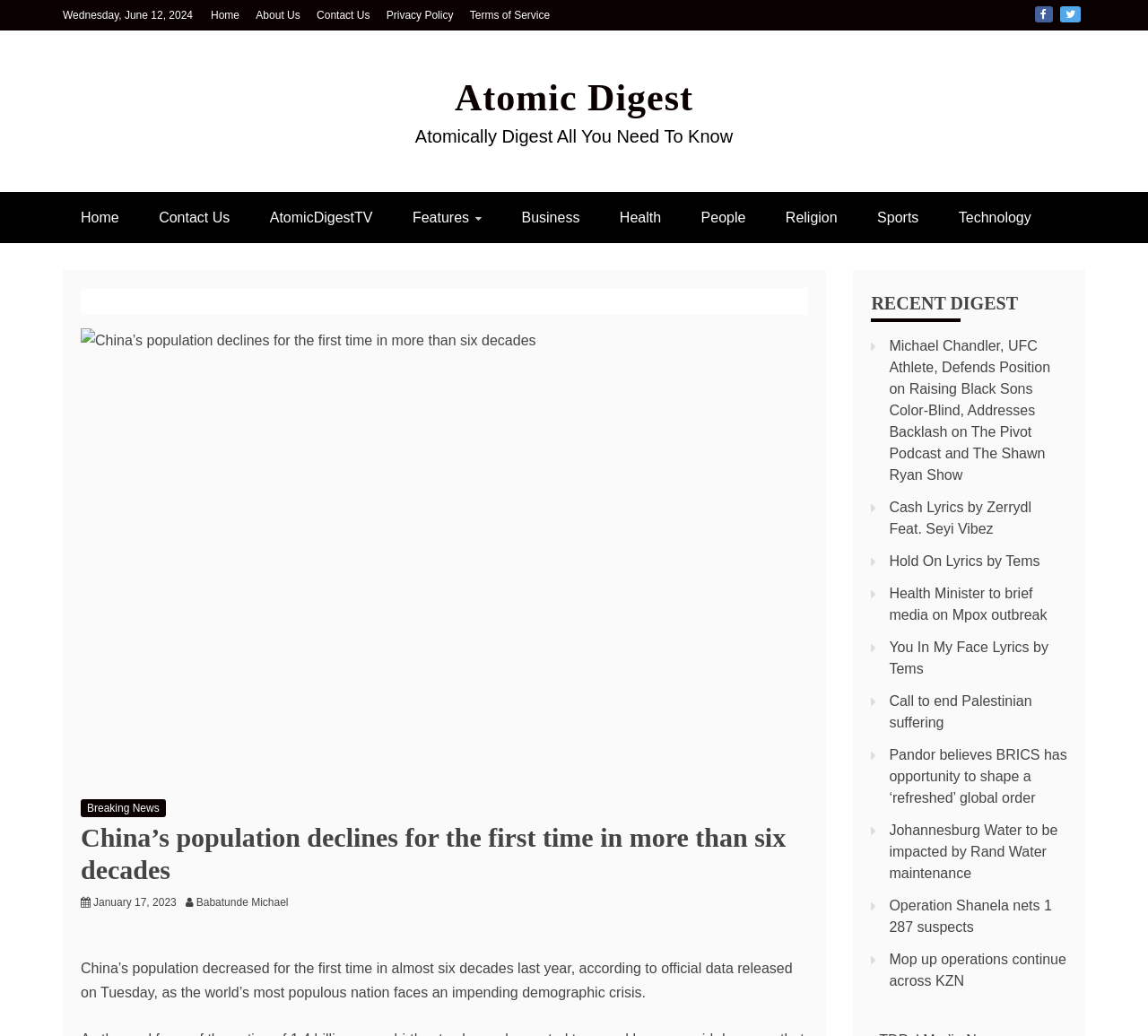Please locate the bounding box coordinates of the element that should be clicked to achieve the given instruction: "Check the recent digest news".

[0.759, 0.278, 0.93, 0.311]